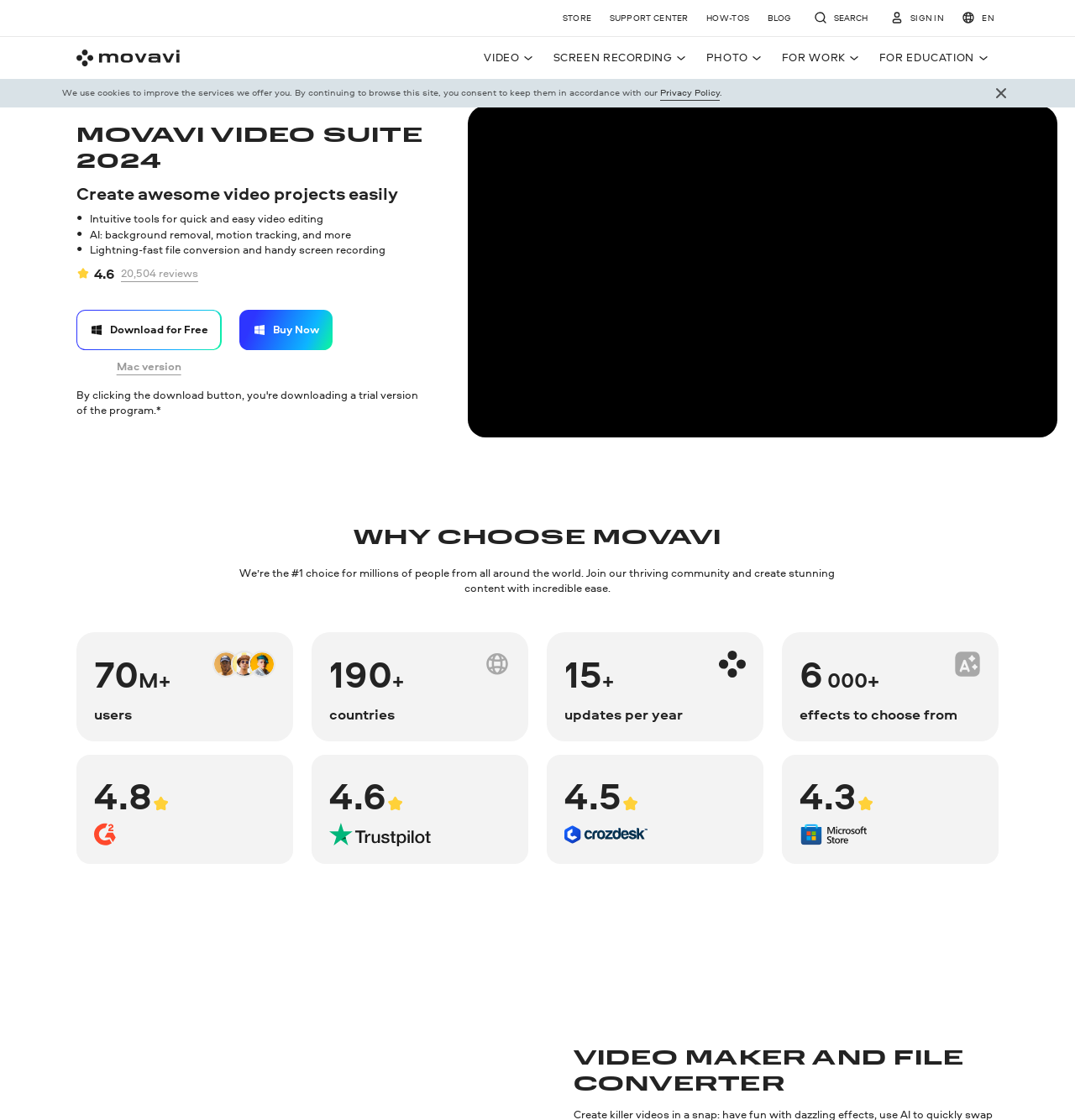Determine the bounding box coordinates of the section I need to click to execute the following instruction: "Download the video making software for free". Provide the coordinates as four float numbers between 0 and 1, i.e., [left, top, right, bottom].

[0.071, 0.277, 0.206, 0.313]